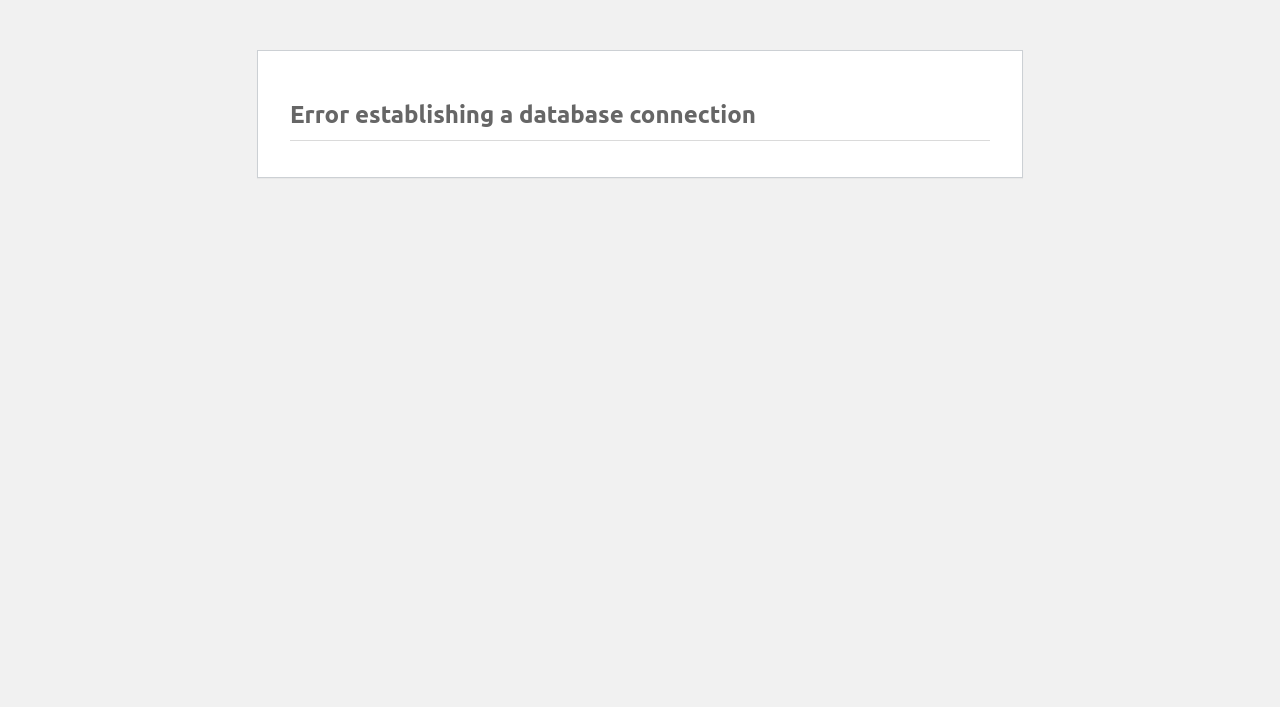What is the main title displayed on this webpage?

Error establishing a database connection